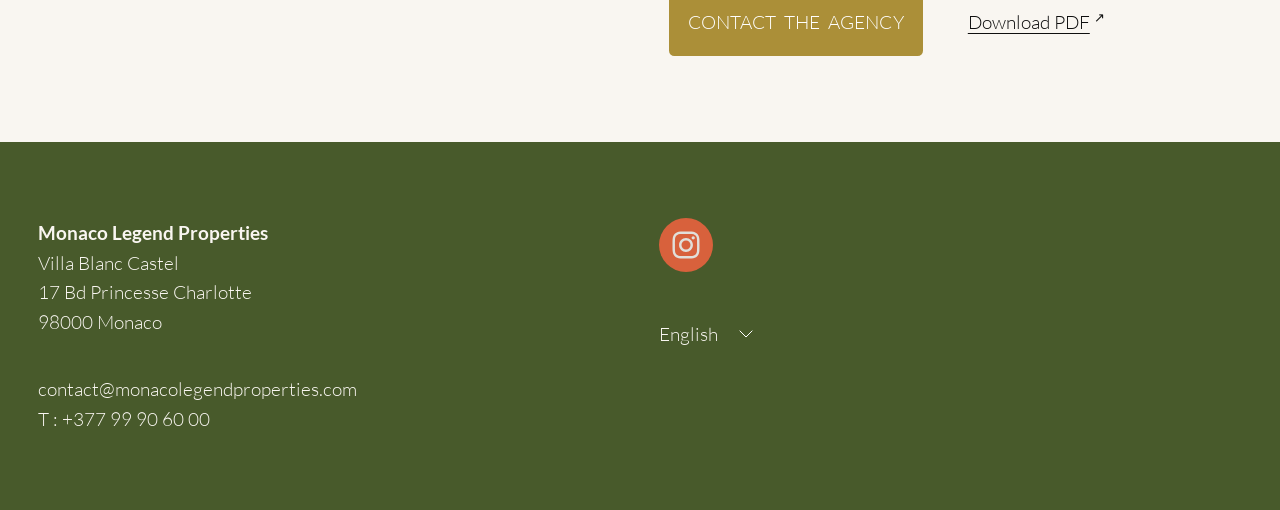What language is currently selected on the webpage?
Please provide a single word or phrase answer based on the image.

English